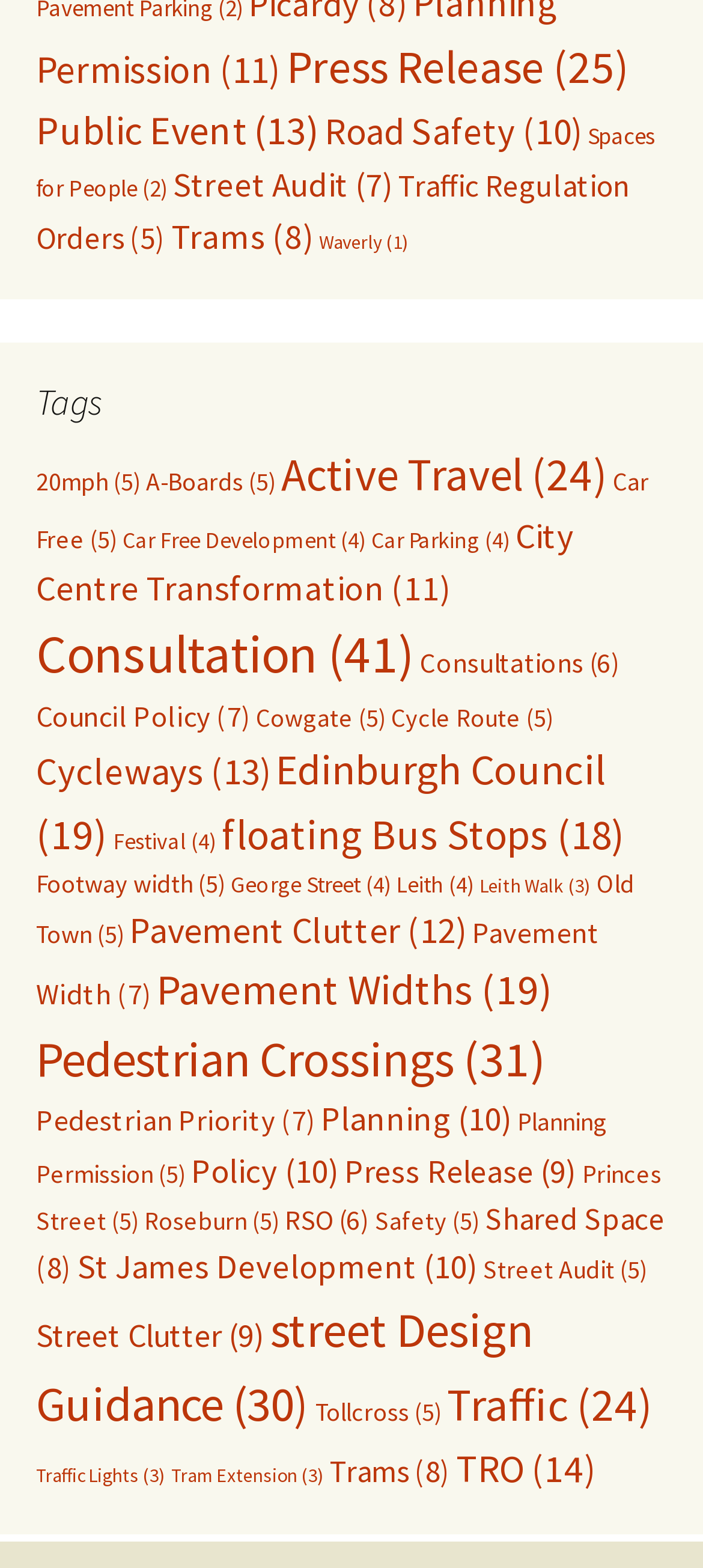Give a concise answer using one word or a phrase to the following question:
What is the first topic listed under the 'Tags' heading?

20mph